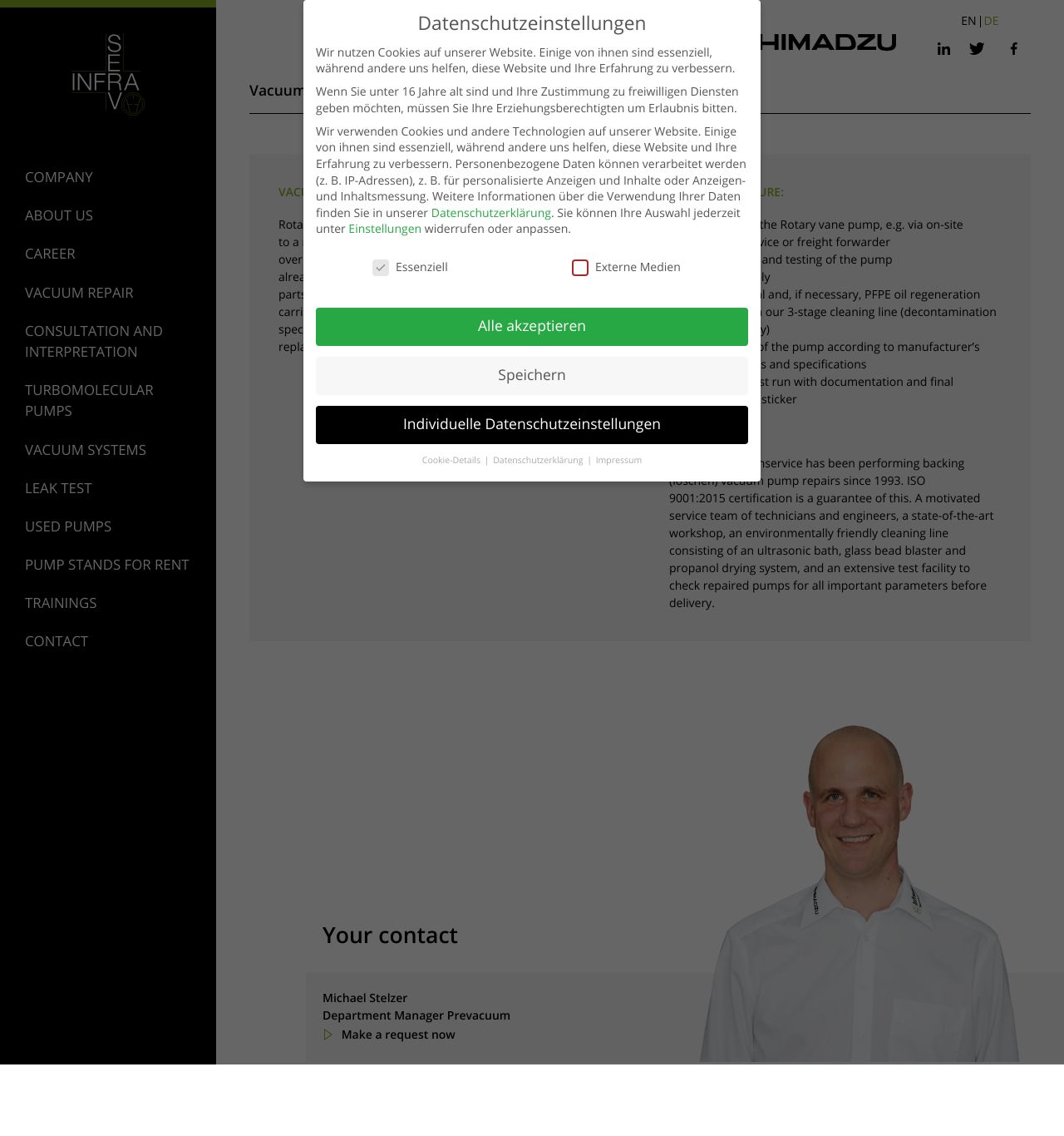Please respond to the question using a single word or phrase:
Who is the Department Manager of Prevacuum?

Michael Stelzer